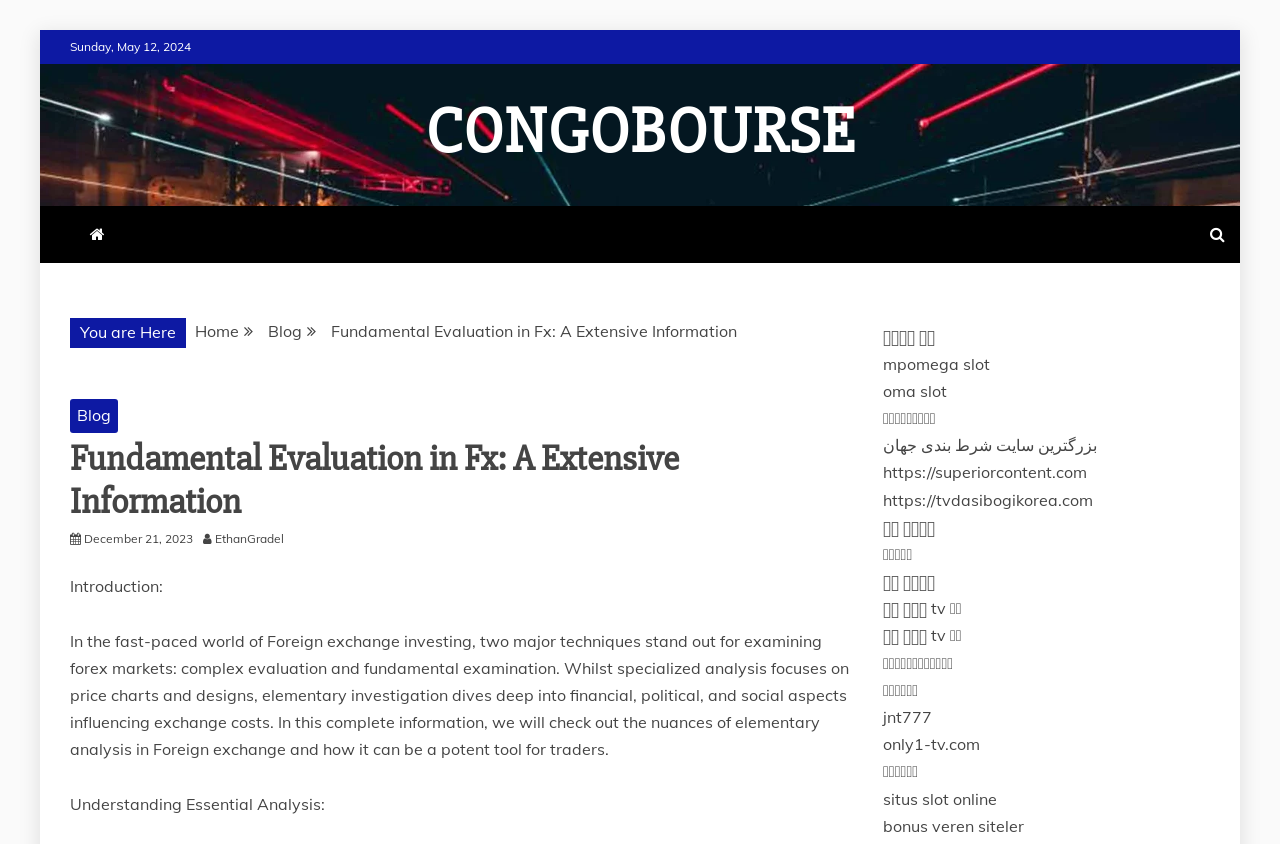Identify the text that serves as the heading for the webpage and generate it.

Fundamental Evaluation in Fx: A Extensive Information